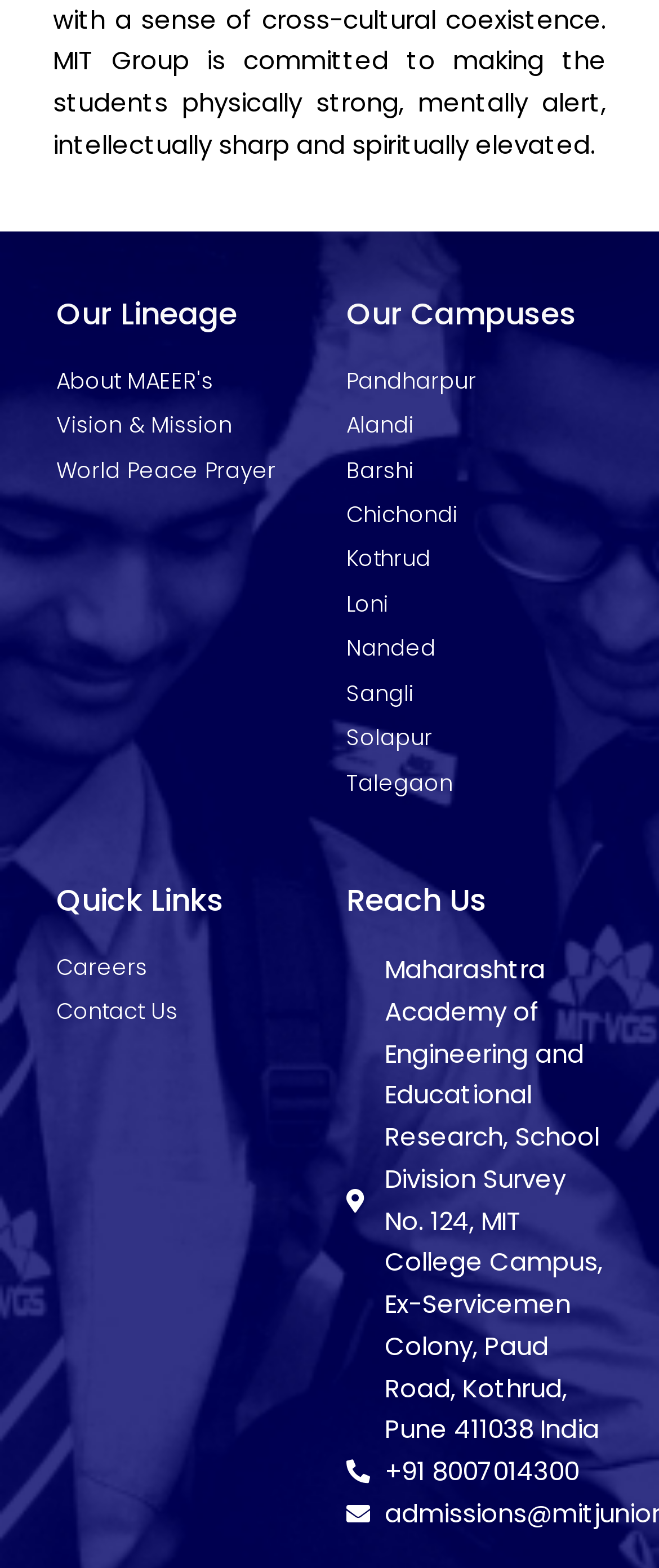Determine the bounding box coordinates for the HTML element described here: "Contact Us".

[0.086, 0.634, 0.474, 0.657]